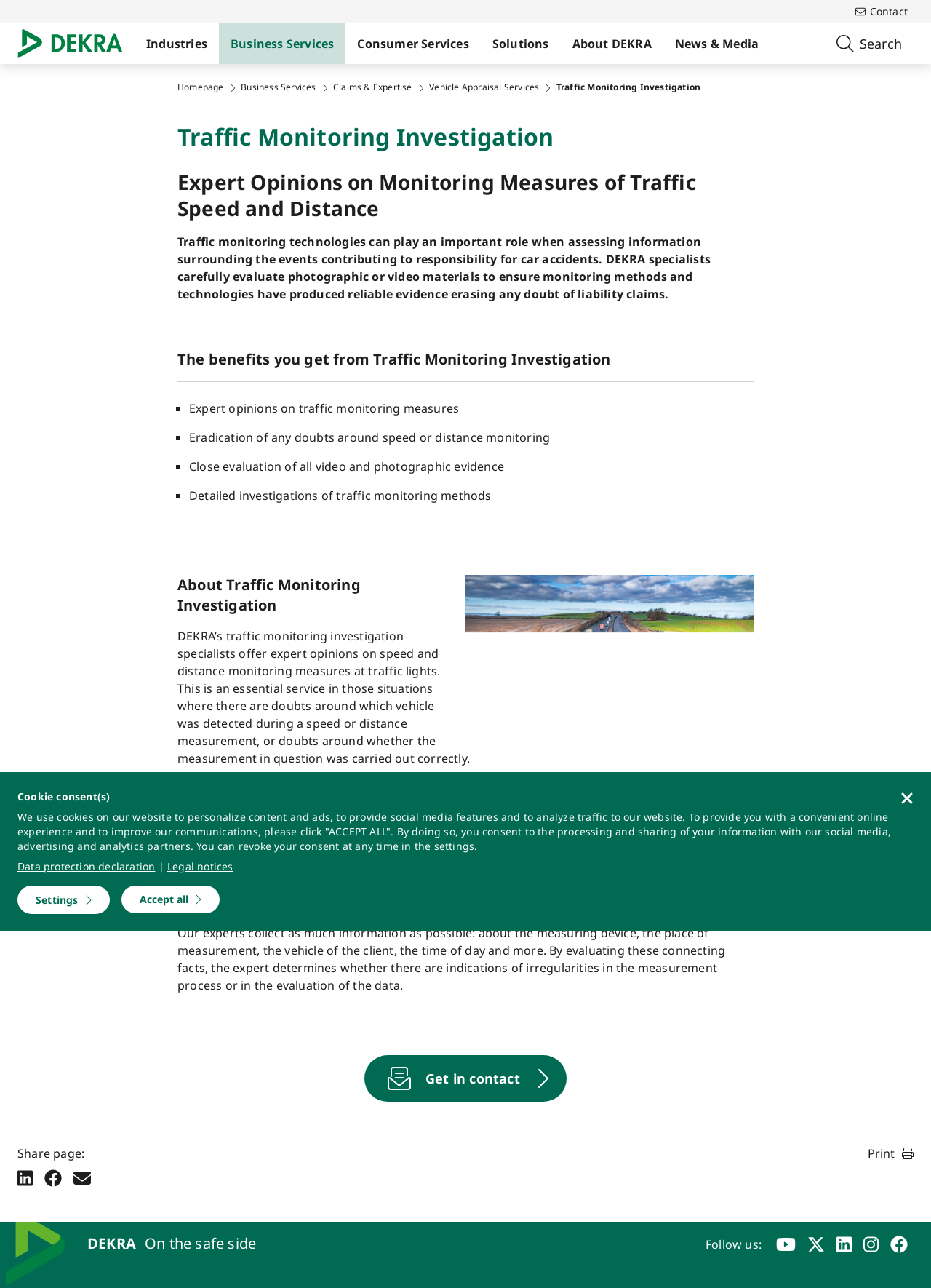What type of evidence do DEKRA experts evaluate in traffic monitoring investigation?
Analyze the image and provide a thorough answer to the question.

According to the webpage, DEKRA experts closely evaluate photographic or video evidence to offer clarification on whether there are any reasons to question any accusations made. This evidence is used to assess information surrounding car accidents.